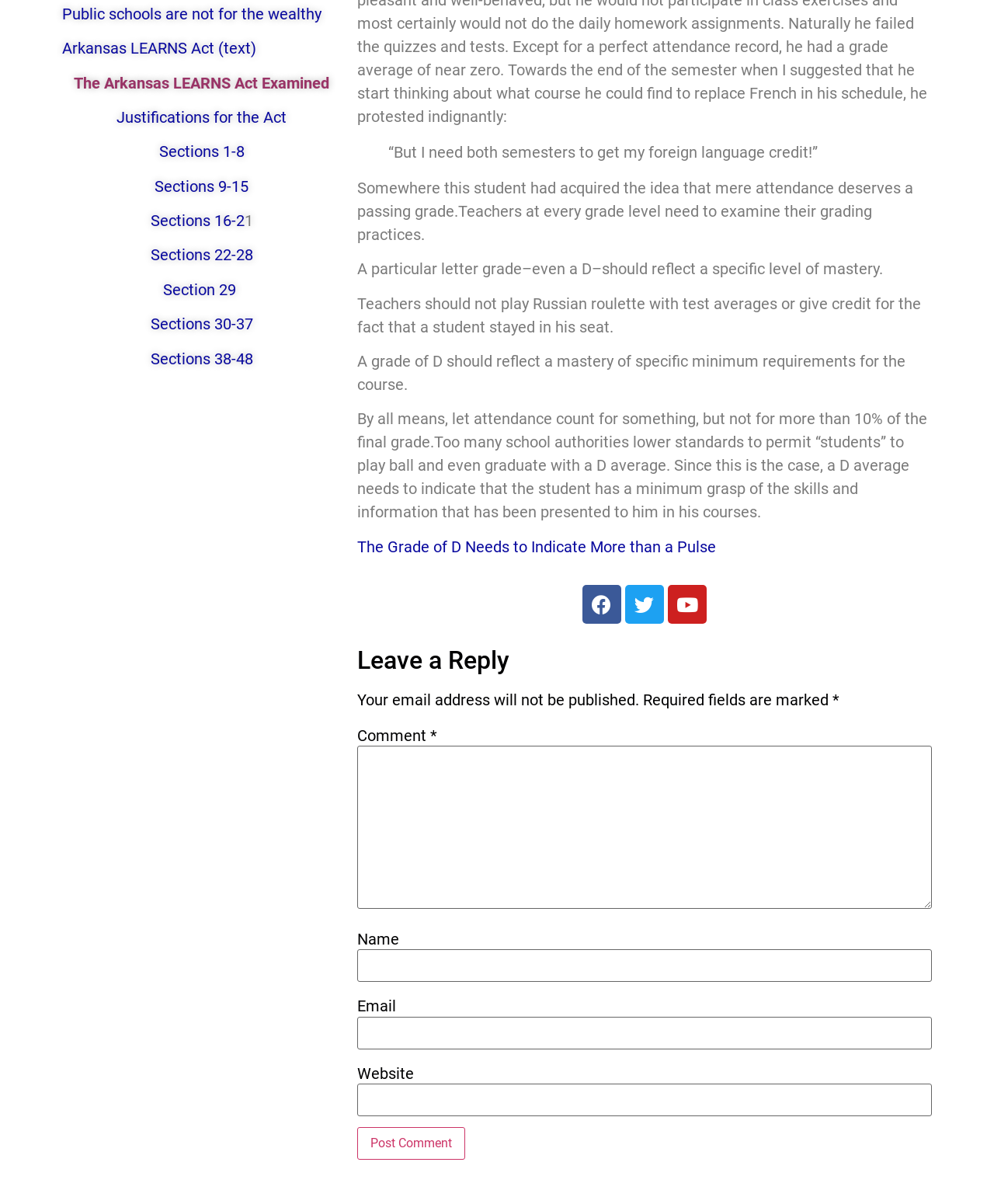Identify the bounding box coordinates of the HTML element based on this description: "Youtube".

[0.672, 0.486, 0.711, 0.518]